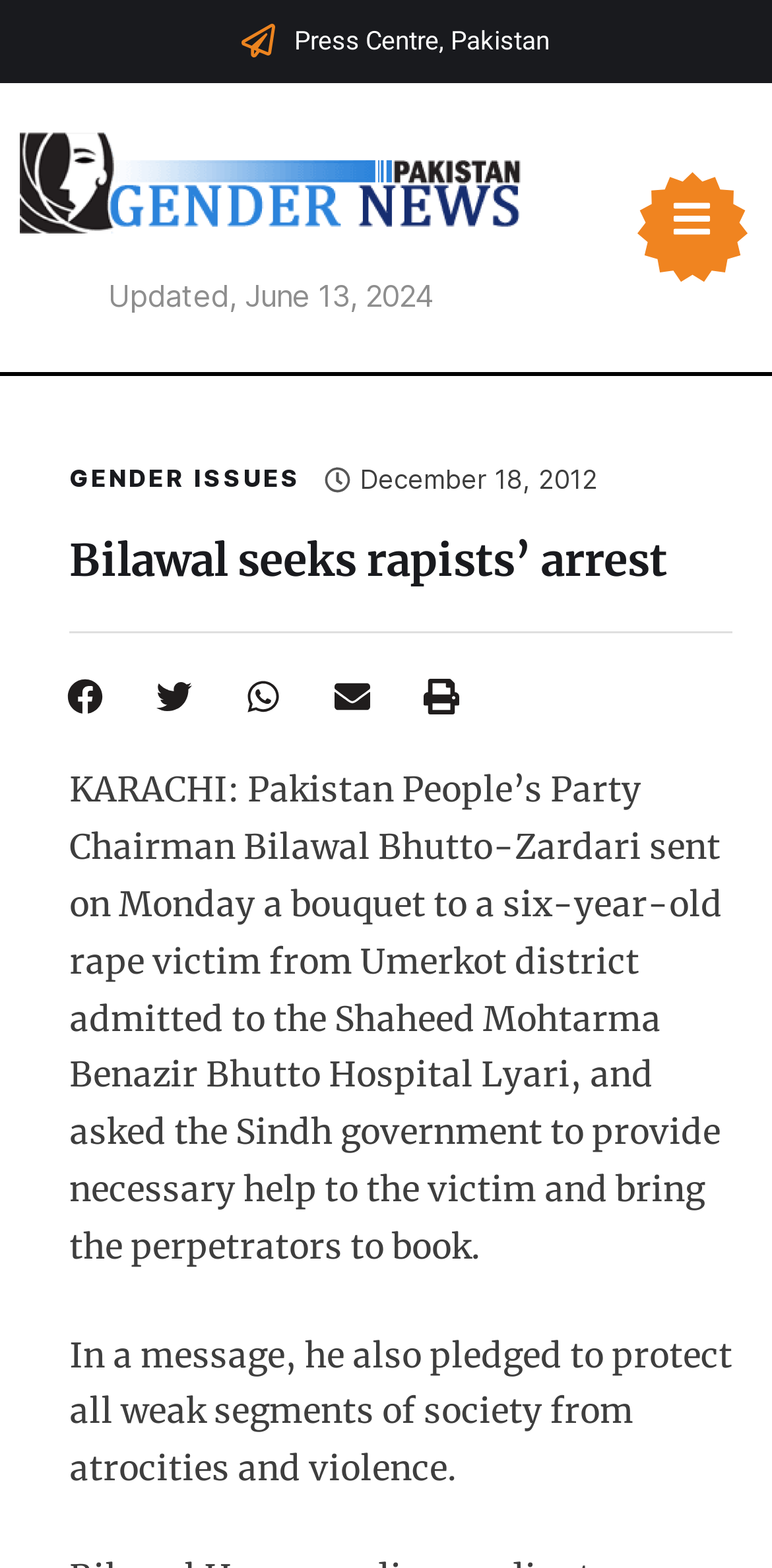Examine the image carefully and respond to the question with a detailed answer: 
What is the category of the news article?

I found the category of the news article by looking at the link element with the text 'GENDER ISSUES' which is located at the top of the webpage.